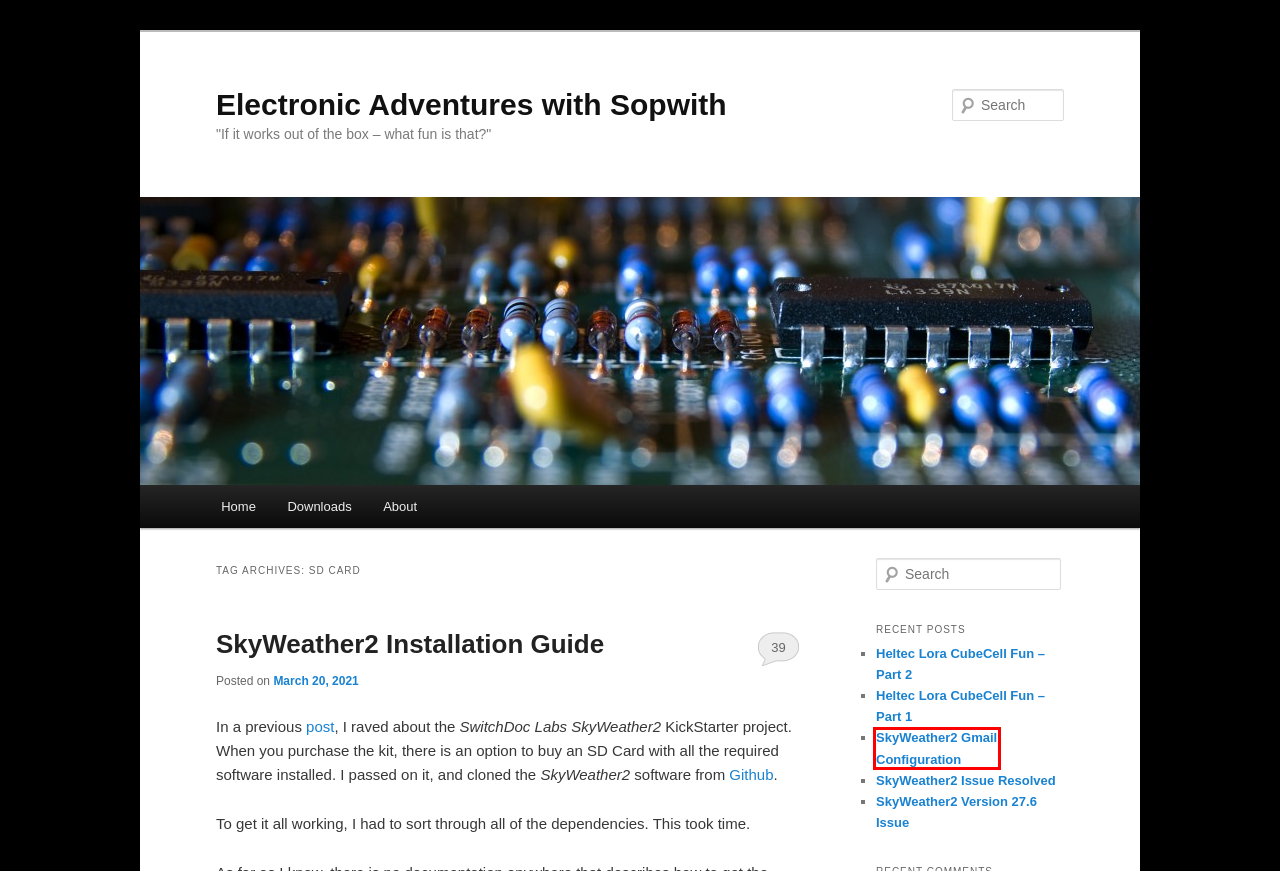With the provided webpage screenshot containing a red bounding box around a UI element, determine which description best matches the new webpage that appears after clicking the selected element. The choices are:
A. SkyWeather2 Installation Guide | Electronic Adventures with Sopwith
B. SwitchDoc Labs SkyWeather2 | Electronic Adventures with Sopwith
C. Heltec Lora CubeCell Fun – Part 1 | Electronic Adventures with Sopwith
D. Downloads | Electronic Adventures with Sopwith
E. Electronic Adventures with Sopwith | "If it works out of the box – what fun is that?"
F. GitHub - switchdoclabs/SDL_Pi_SkyWeather2: Python 3 SkyWeather2 Code
G. Heltec Lora CubeCell Fun – Part 2 | Electronic Adventures with Sopwith
H. SkyWeather2 Gmail Configuration | Electronic Adventures with Sopwith

H